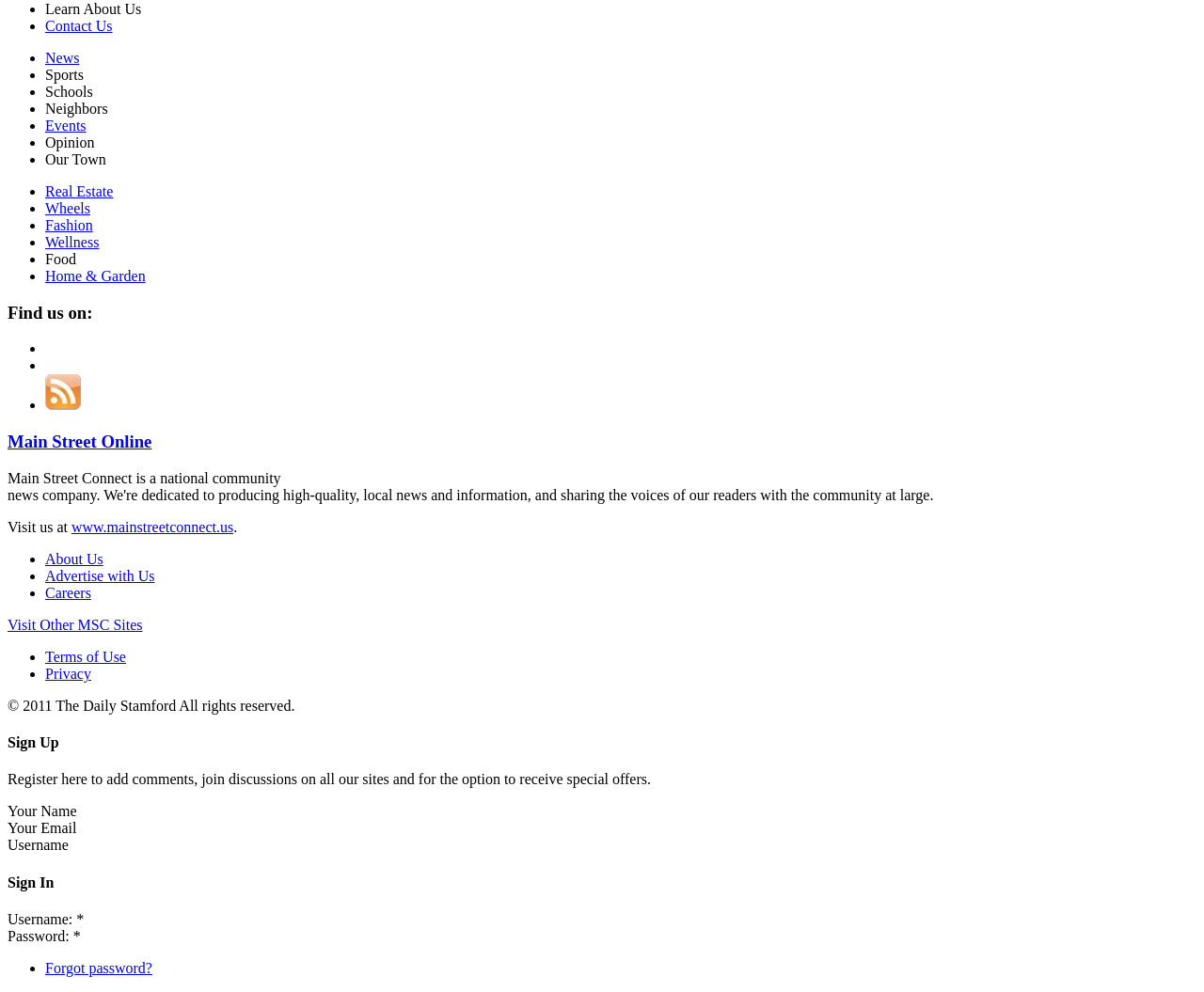Show the bounding box coordinates of the element that should be clicked to complete the task: "Subscribe to RSS".

[0.038, 0.4, 0.067, 0.416]